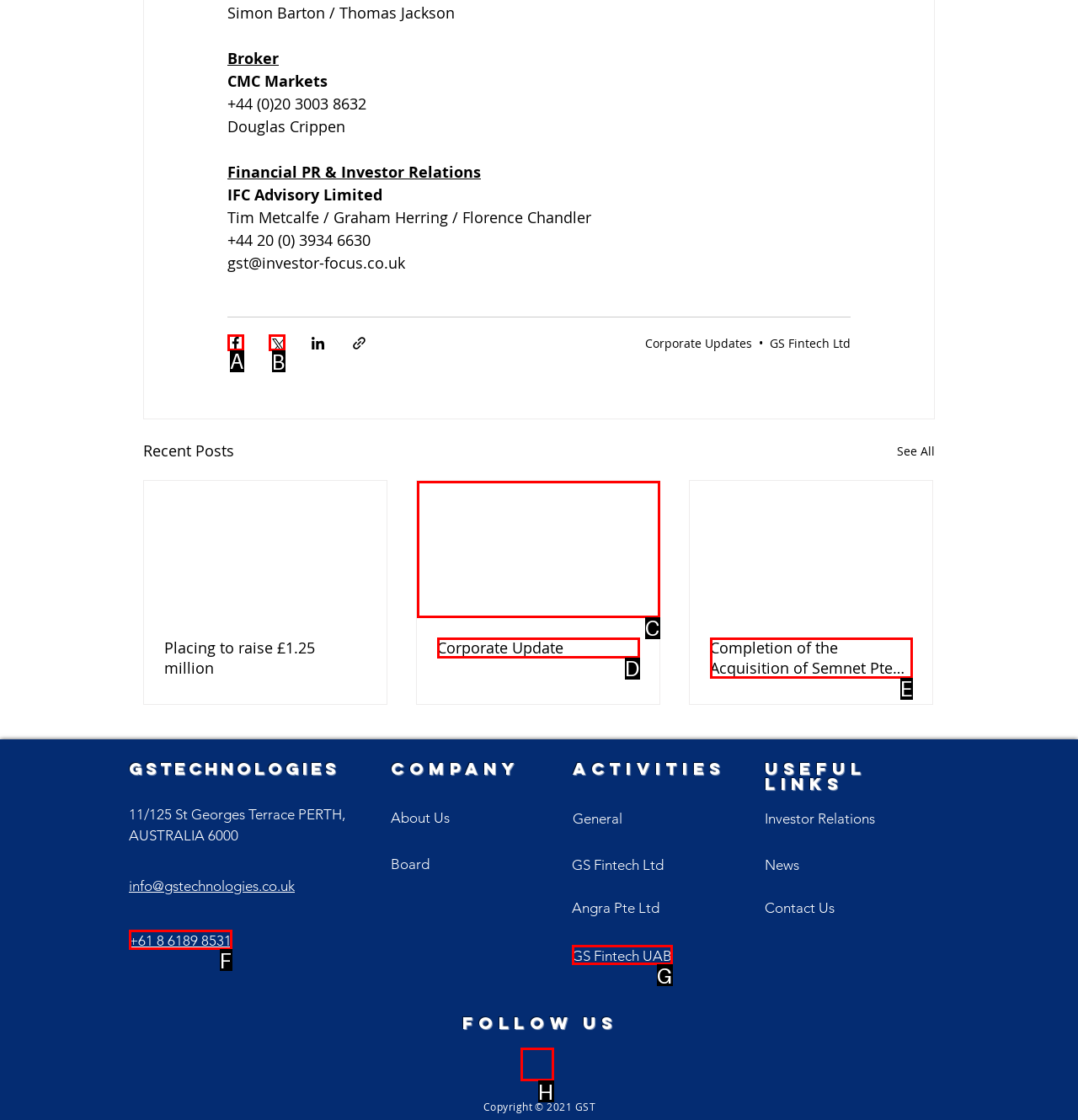Identify the correct lettered option to click in order to perform this task: Share via Facebook. Respond with the letter.

A